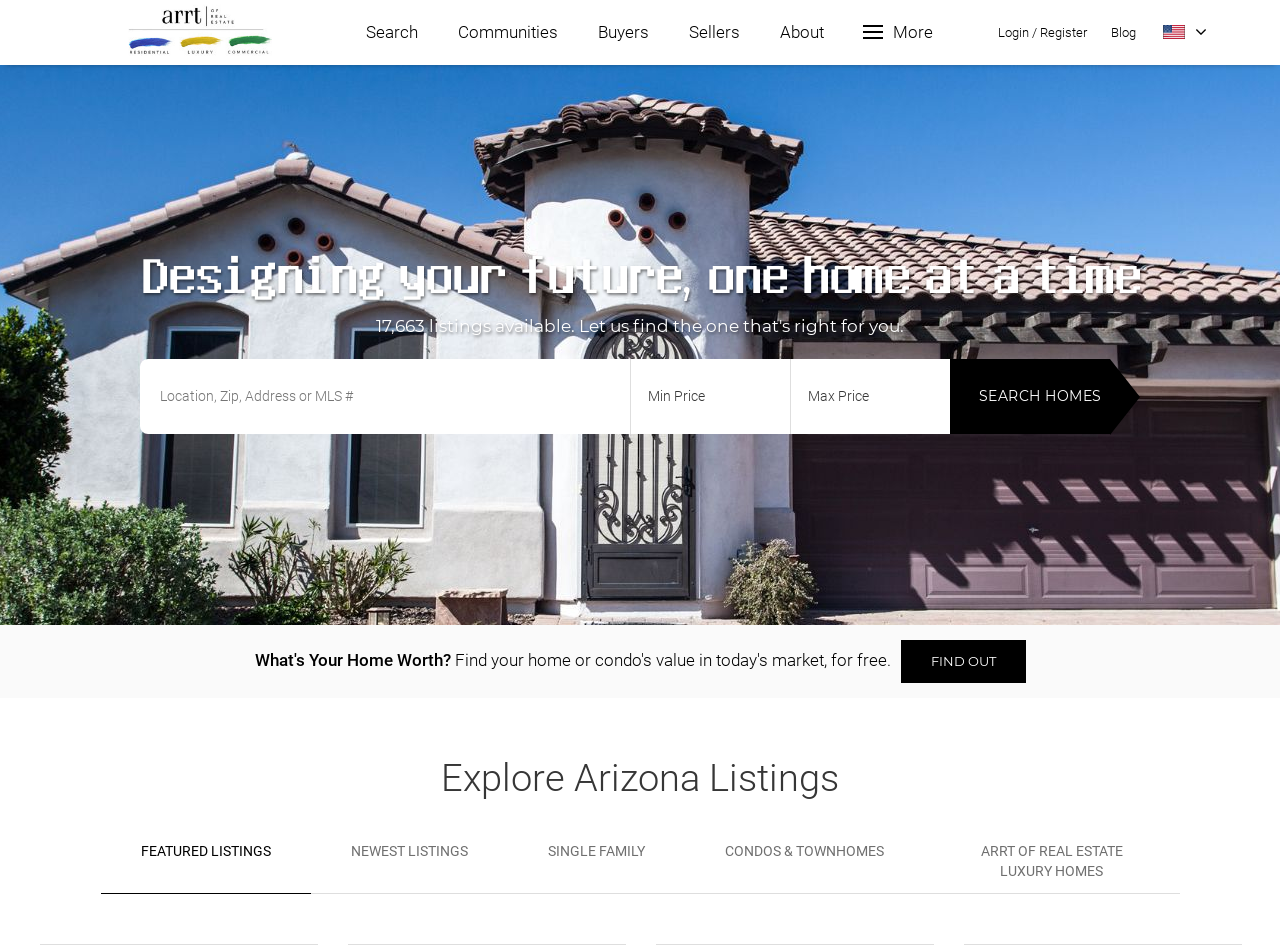Kindly determine the bounding box coordinates for the clickable area to achieve the given instruction: "Contact Robert Romanet".

[0.09, 0.378, 0.134, 0.395]